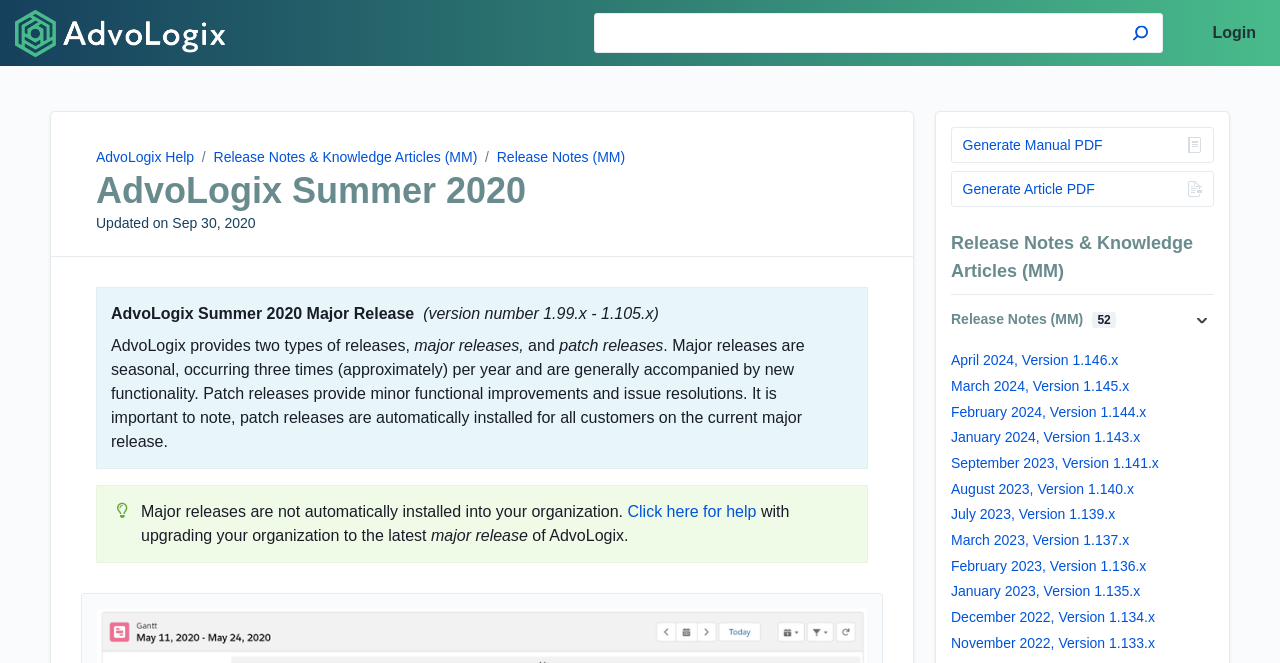Locate the bounding box coordinates of the clickable element to fulfill the following instruction: "View release notes for September 2023". Provide the coordinates as four float numbers between 0 and 1 in the format [left, top, right, bottom].

[0.743, 0.685, 0.905, 0.712]